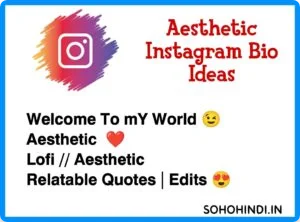What type of content is suggested by the keywords?
Give a detailed and exhaustive answer to the question.

The keywords 'Aesthetic', 'Lofi', and 'Relatable Quotes | Edits' suggest a blend of unique, stylish, and relatable content for users, implying that the design is intended to inspire Instagram bios that reflect individuality.